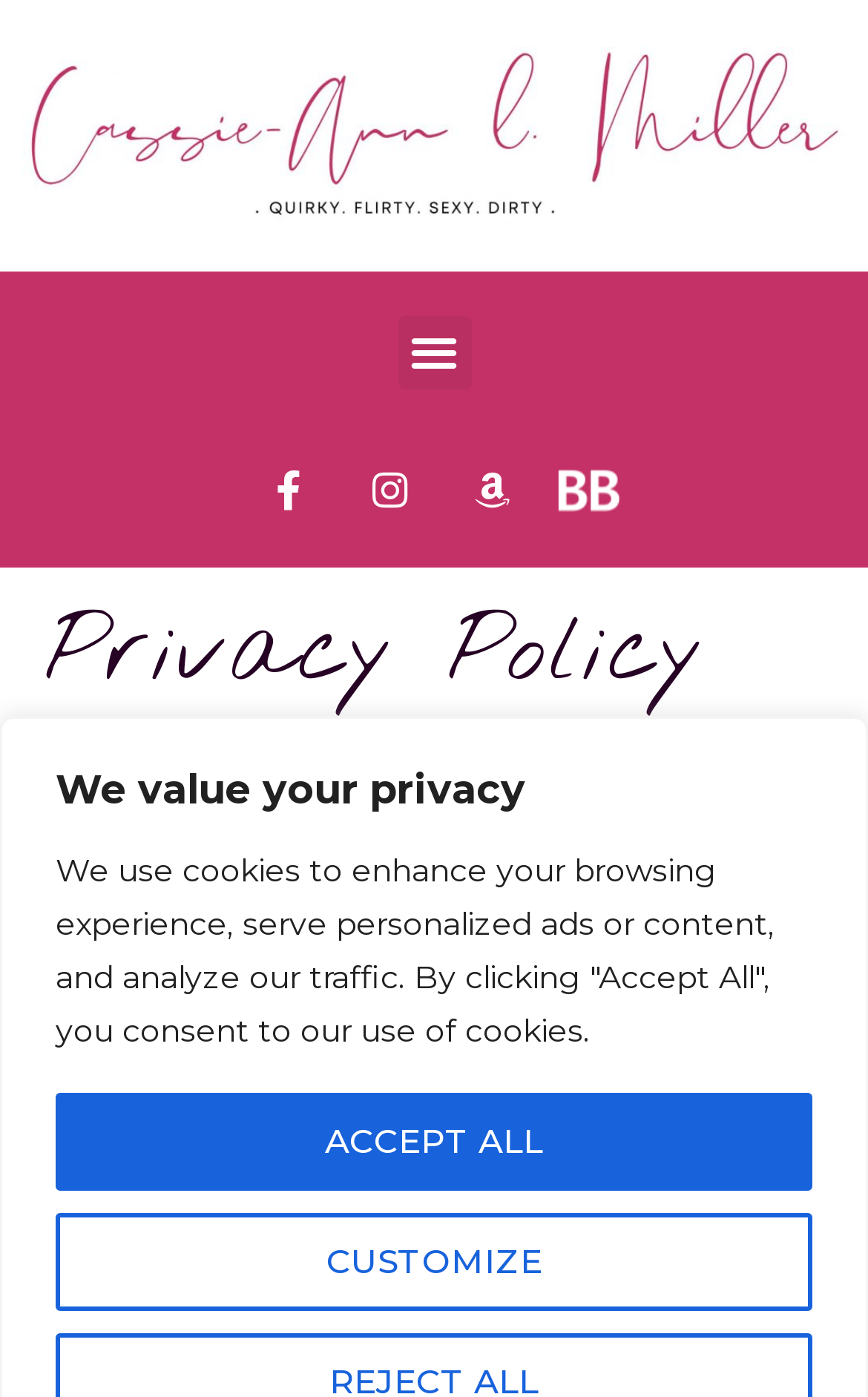What is the purpose of the website?
Using the visual information from the image, give a one-word or short-phrase answer.

Provide services